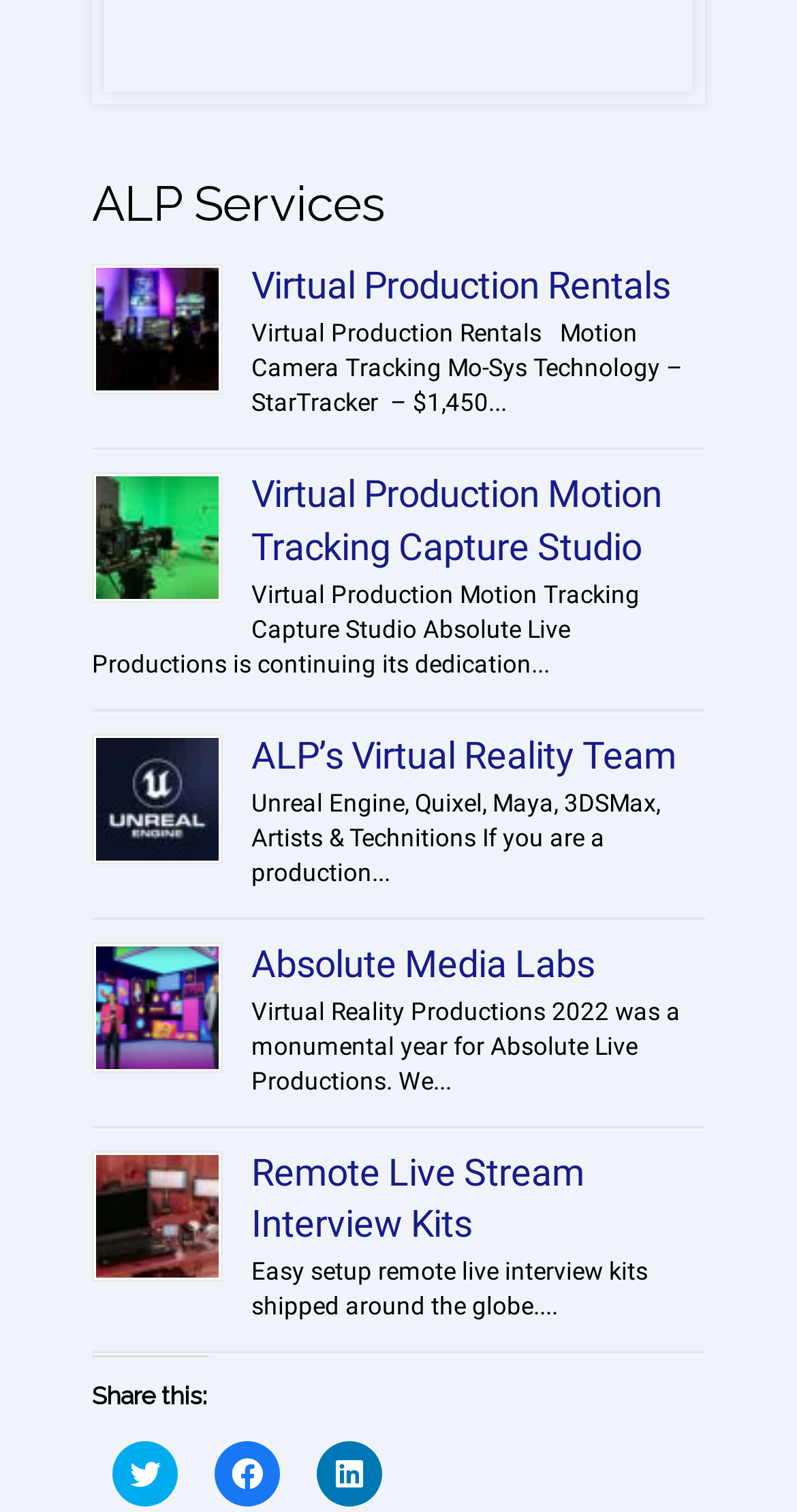Mark the bounding box of the element that matches the following description: "title="ALP’s Virtual Reality Team"".

[0.121, 0.488, 0.274, 0.569]